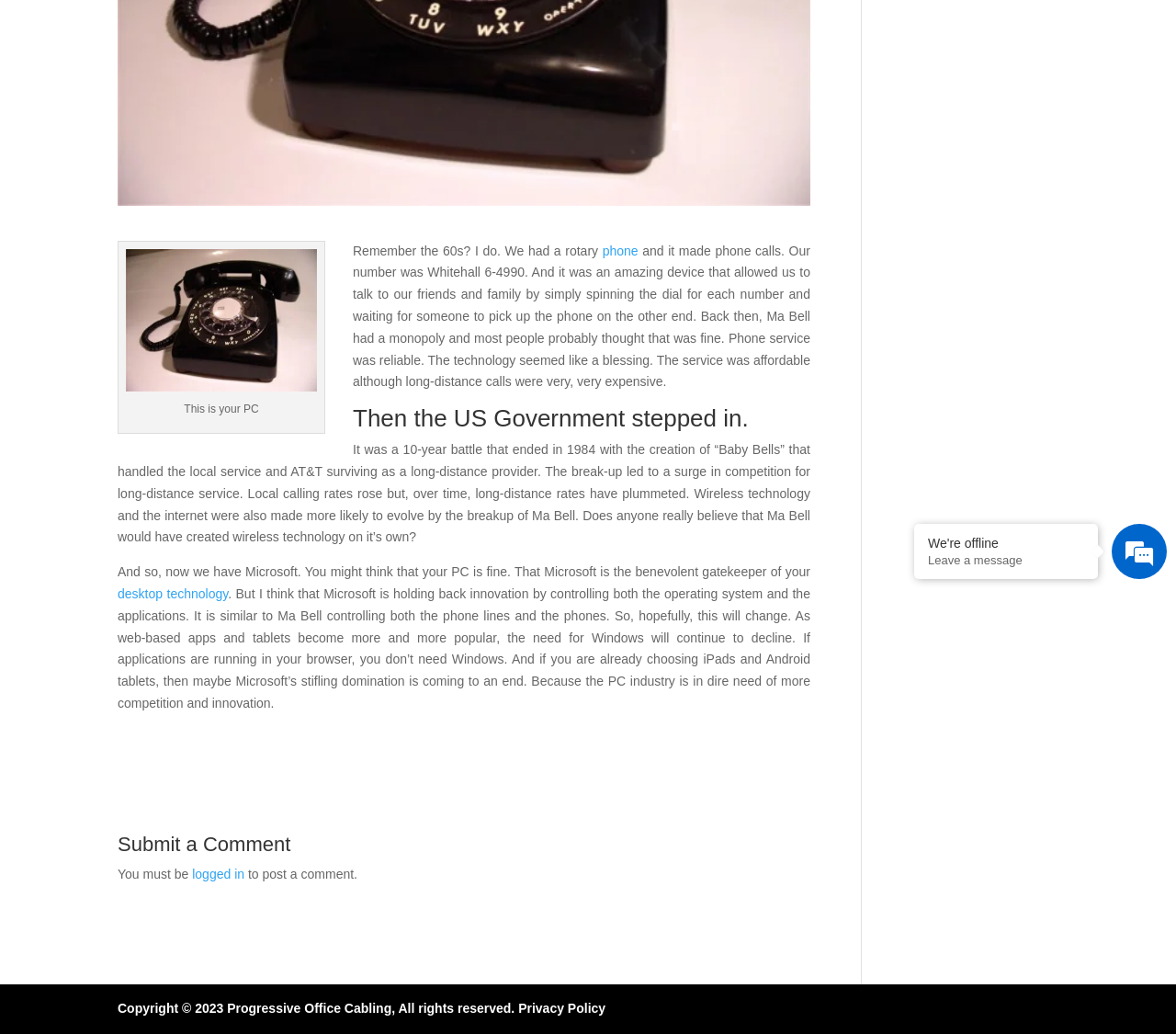Find the bounding box coordinates for the HTML element specified by: "logged in".

[0.163, 0.838, 0.208, 0.852]